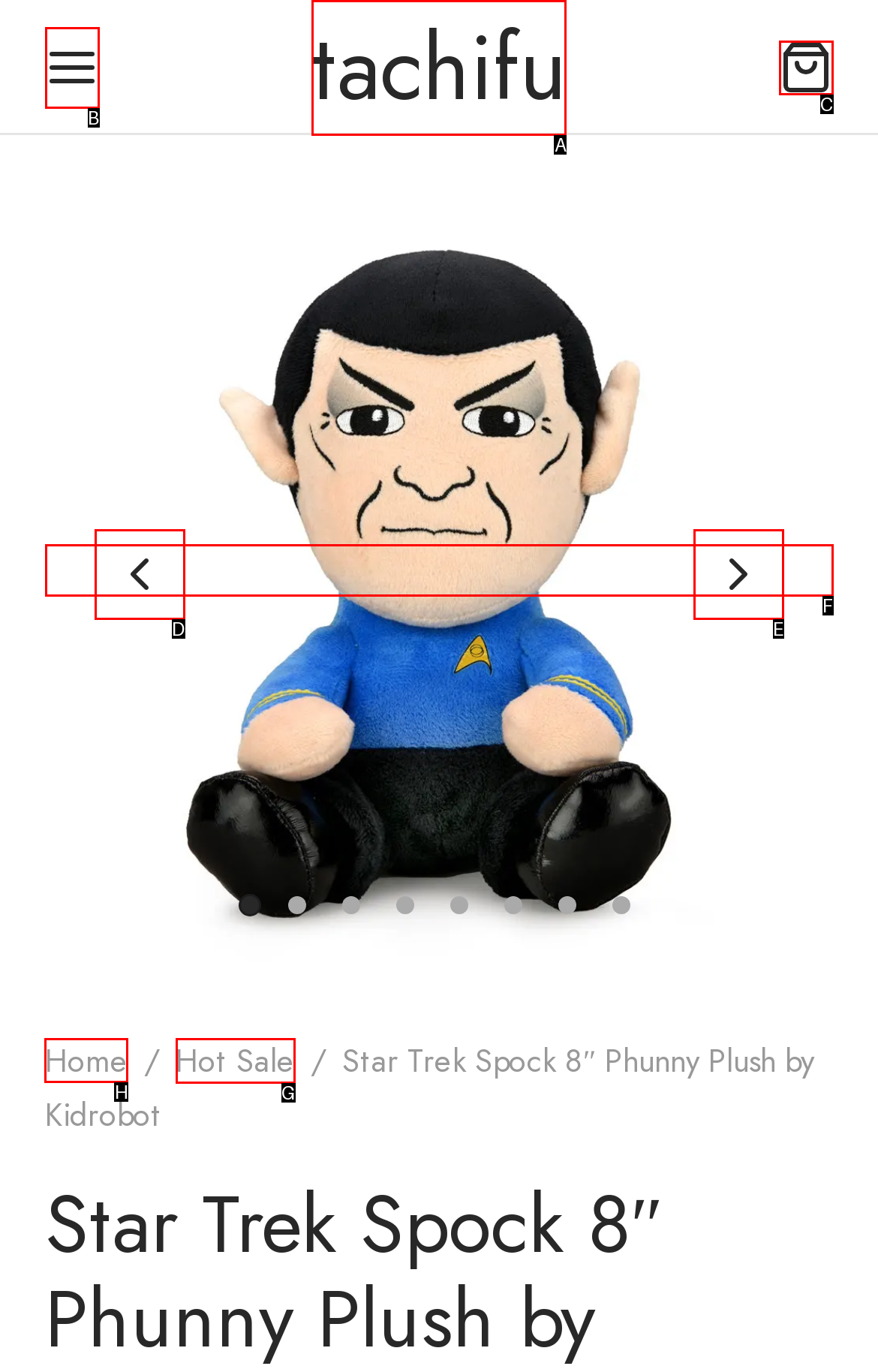Select the proper UI element to click in order to perform the following task: Go to home page. Indicate your choice with the letter of the appropriate option.

H